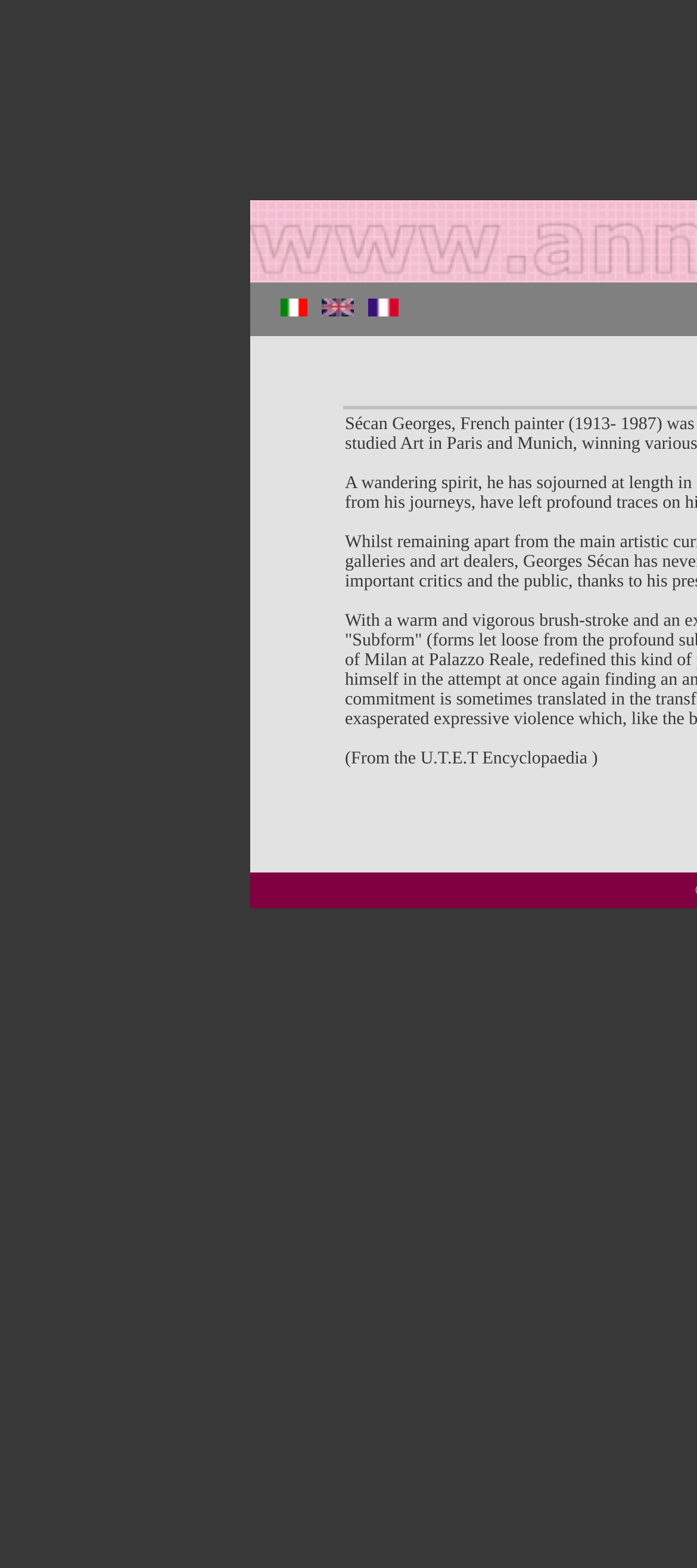Answer the following inquiry with a single word or phrase:
What is the purpose of the images in the top row?

Unknown